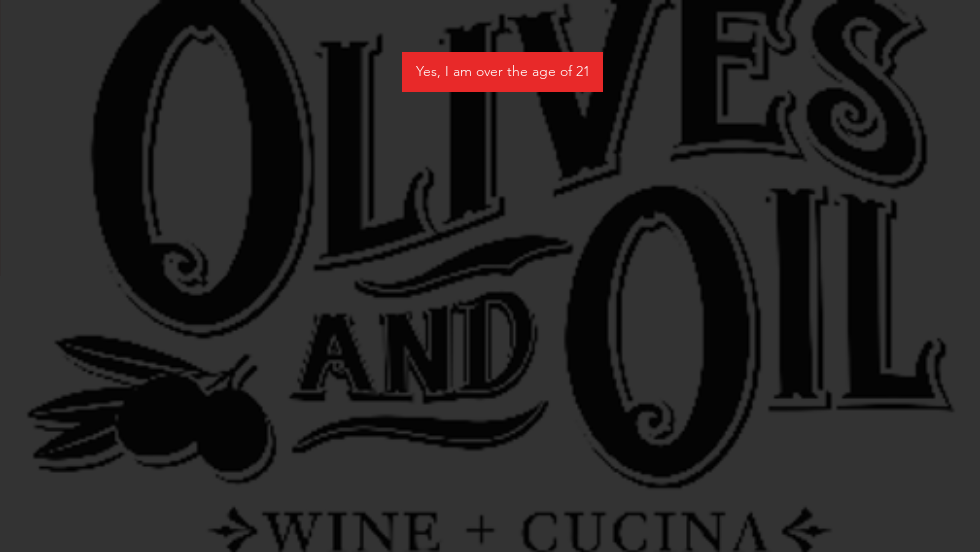Please reply to the following question with a single word or a short phrase:
What is the age verification prompt for?

Alcoholic beverages